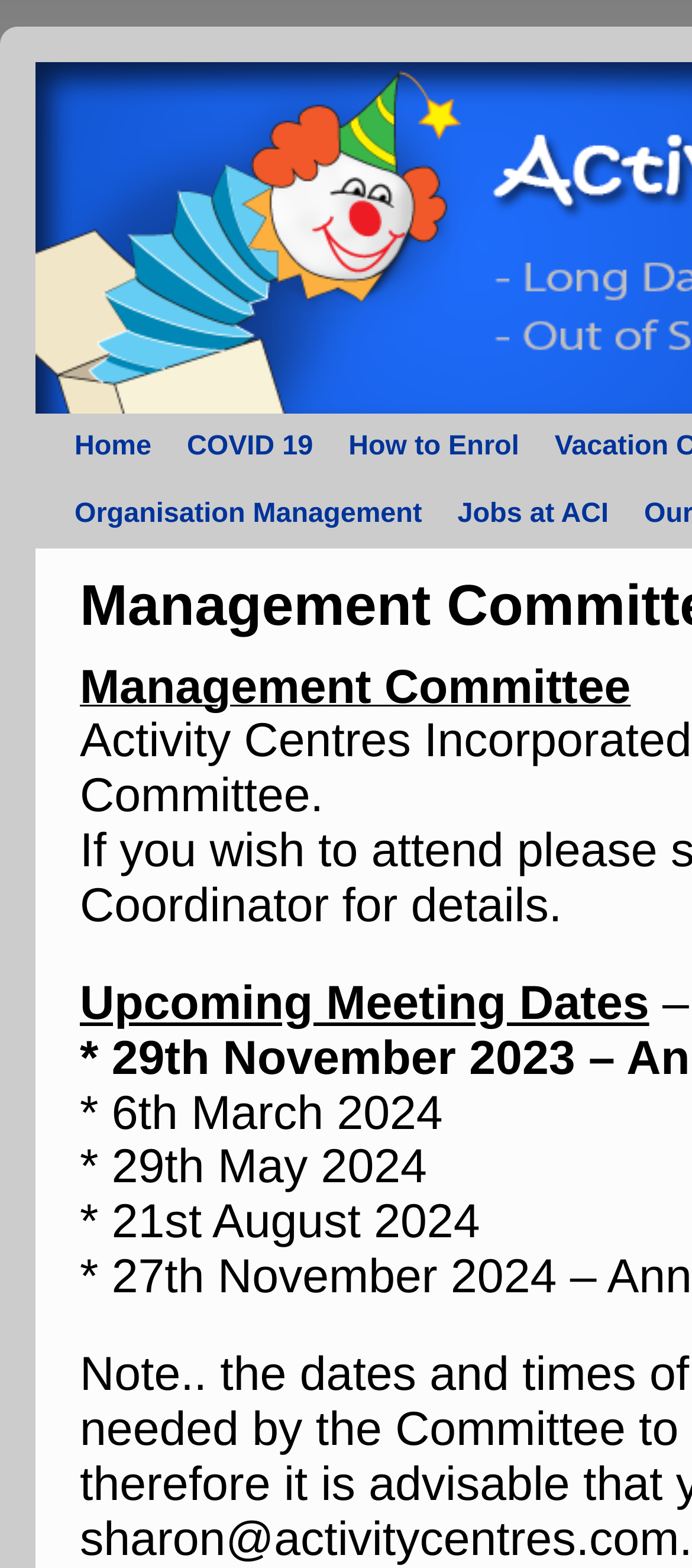Find the bounding box of the UI element described as follows: "COVID 19".

[0.226, 0.264, 0.429, 0.35]